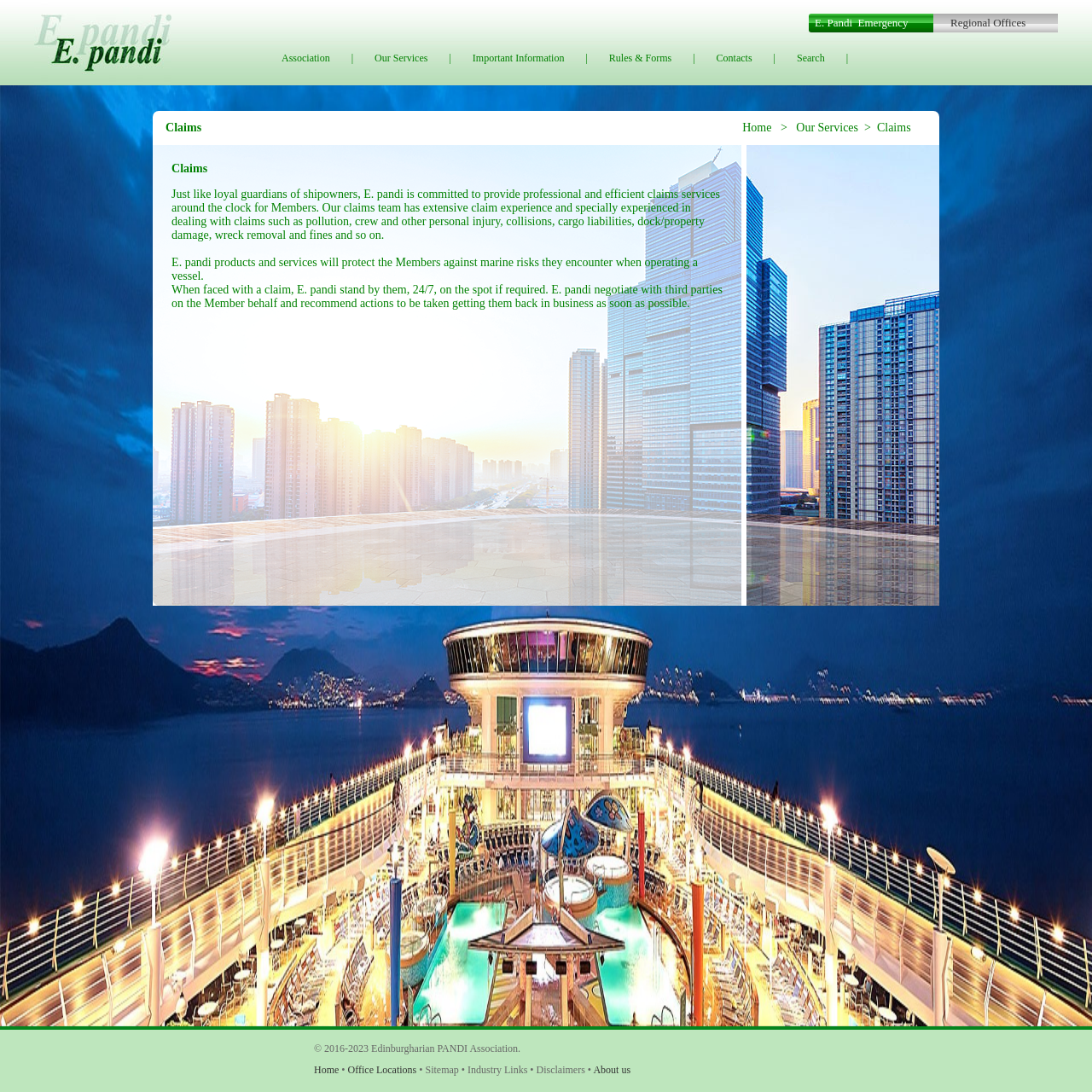Answer the question using only a single word or phrase: 
What is the copyright year range of the webpage?

2016-2023